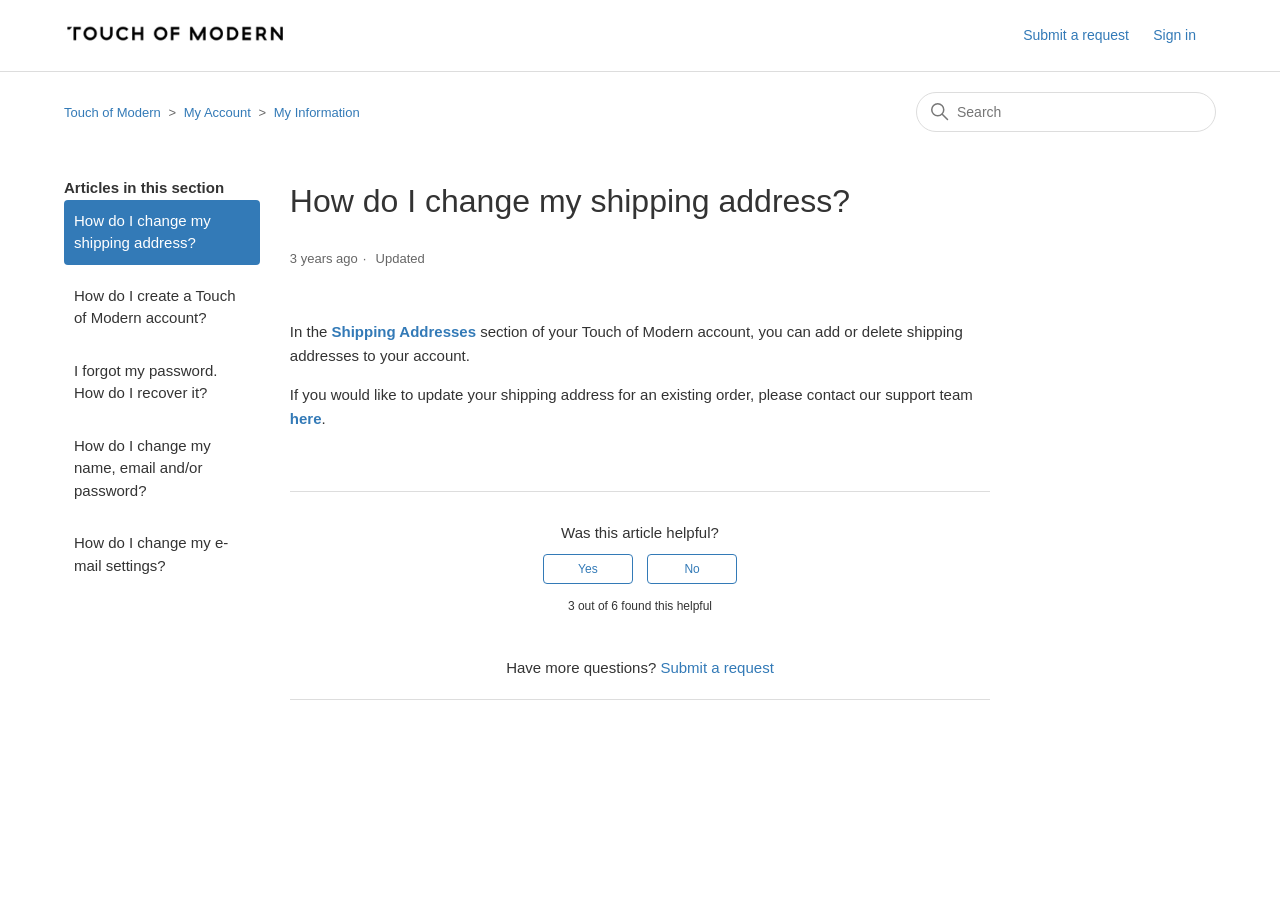Please provide a comprehensive response to the question based on the details in the image: How can I update my shipping address for an existing order?

According to the webpage, if a user wants to update their shipping address for an existing order, they need to contact the support team, as this cannot be done through the Shipping Addresses section.